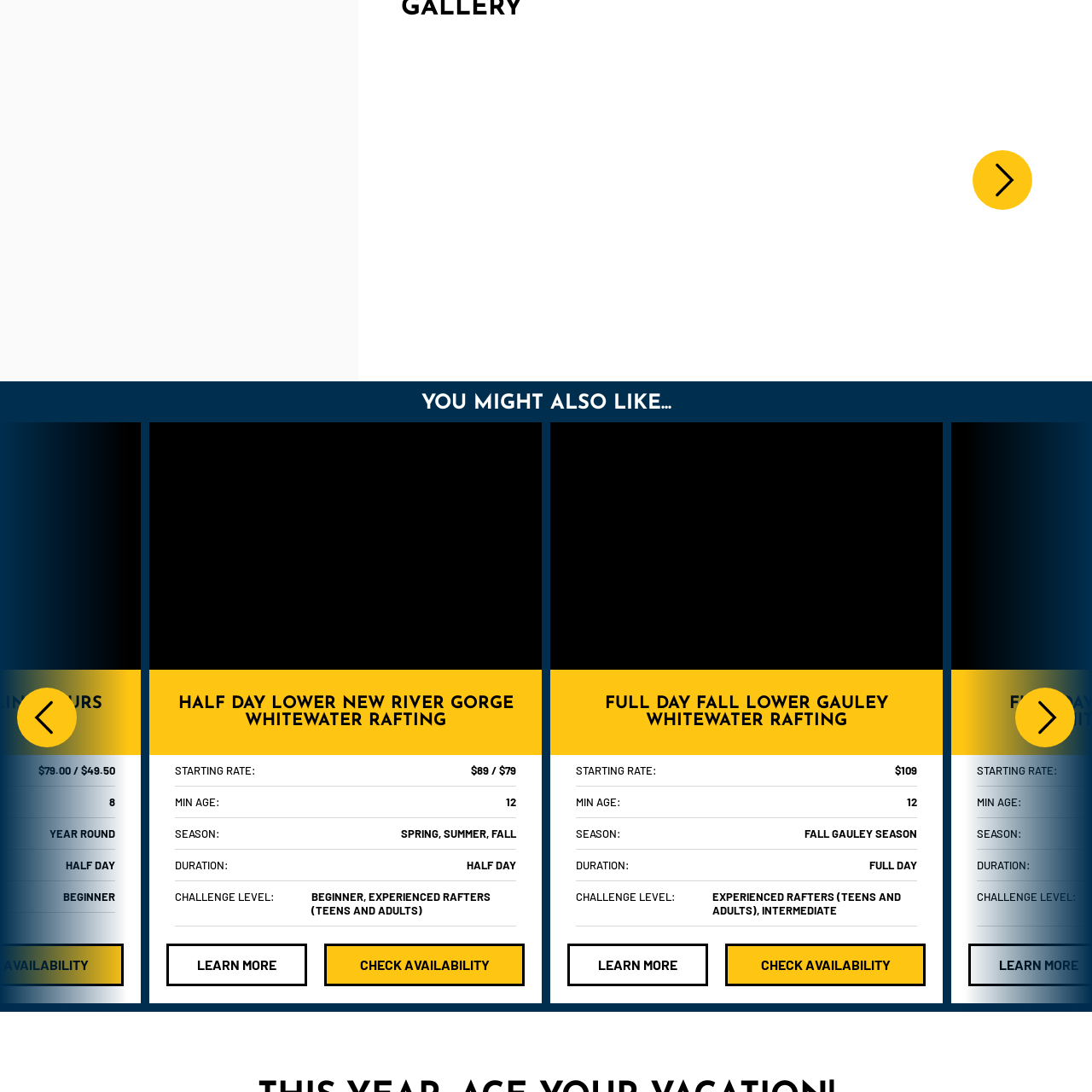Analyze the content inside the red-marked area, Who offers the whitewater rafting activity? Answer using only one word or a concise phrase.

ACE Adventure Resort